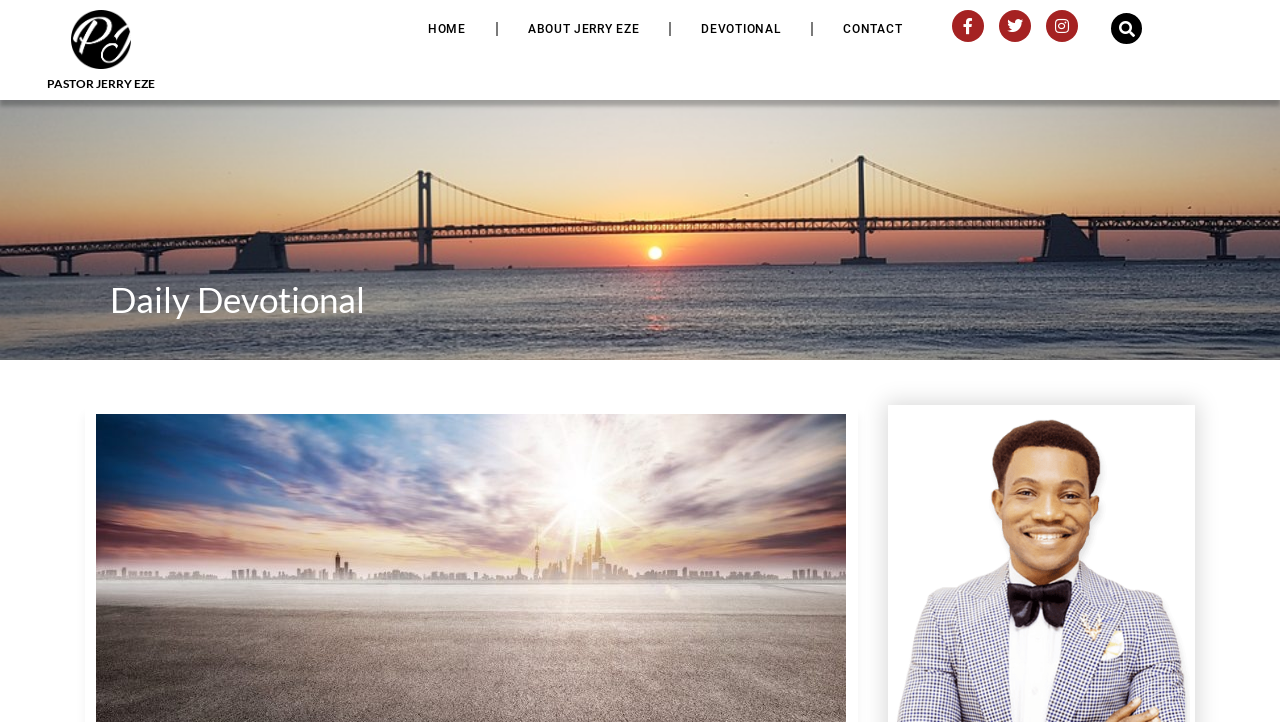Using the information in the image, give a comprehensive answer to the question: 
How many social media links are there?

I counted the number of social media links by looking at the link elements with icons, specifically 'Facebook-f ', 'Twitter ', and 'Instagram ', which are all located at the top right corner of the webpage.